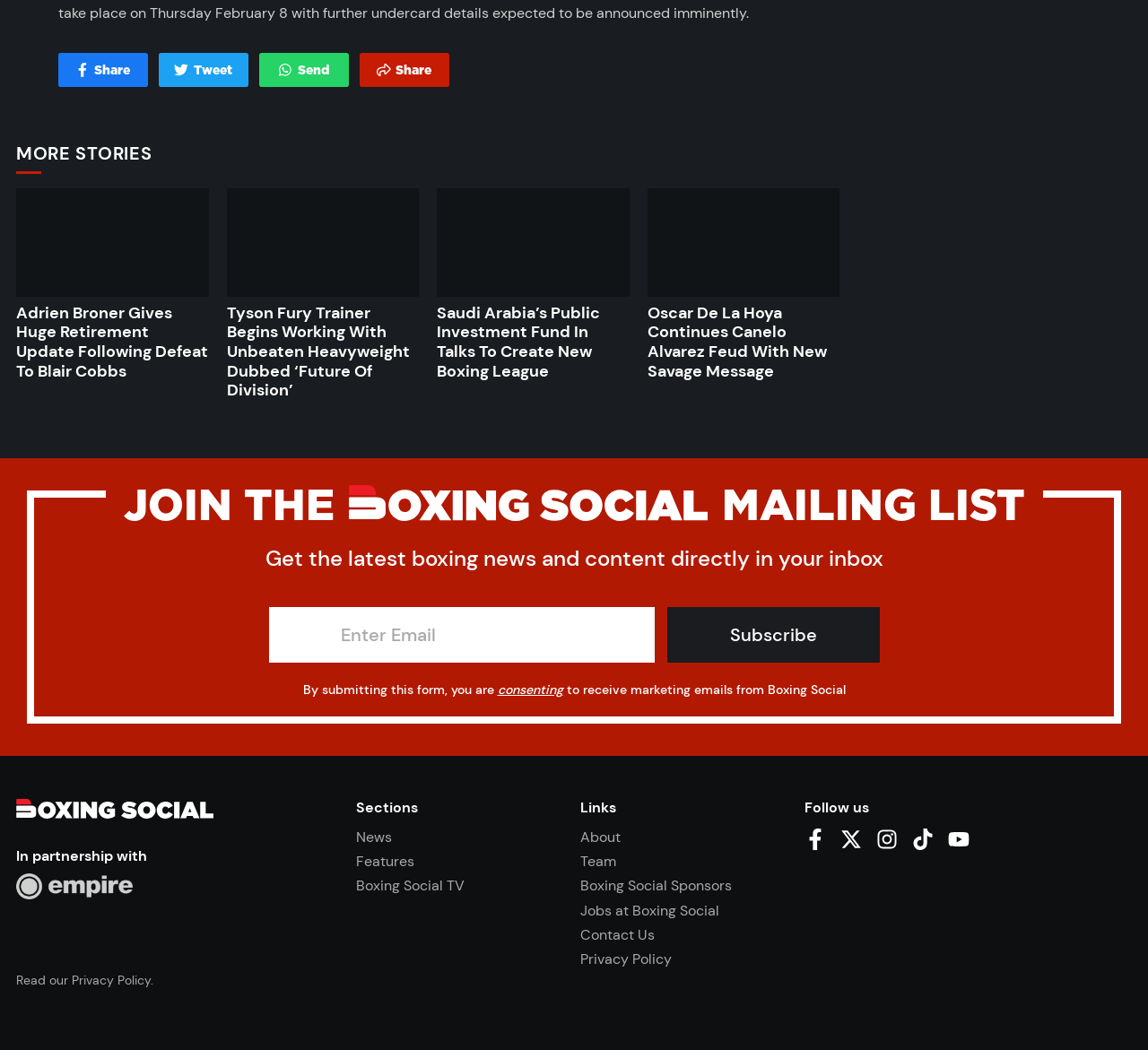Please analyze the image and provide a thorough answer to the question:
What is the topic of the article 'Adrien Broner Gives Huge Retirement Update Following Defeat To Blair Cobbs'?

The article title 'Adrien Broner Gives Huge Retirement Update Following Defeat To Blair Cobbs' mentions Adrien Broner, a well-known boxer, and Blair Cobbs, which suggests that the article is about boxing.